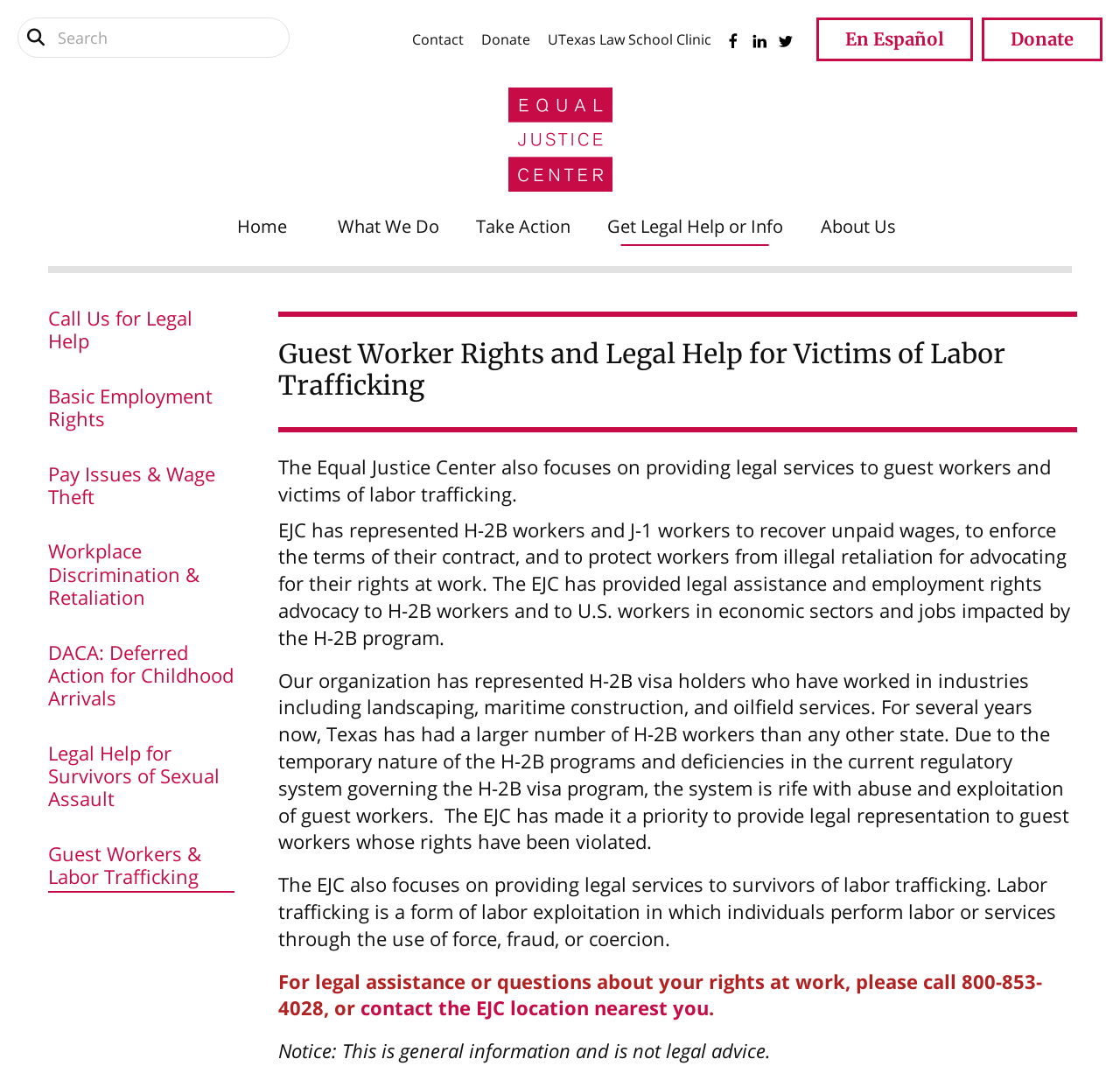Using the information from the screenshot, answer the following question thoroughly:
What type of visa holders has the EJC represented?

According to the webpage content, the EJC has represented H-2B visa holders who have worked in industries such as landscaping, maritime construction, and oilfield services, as mentioned in the paragraph describing the EJC's work with guest workers.